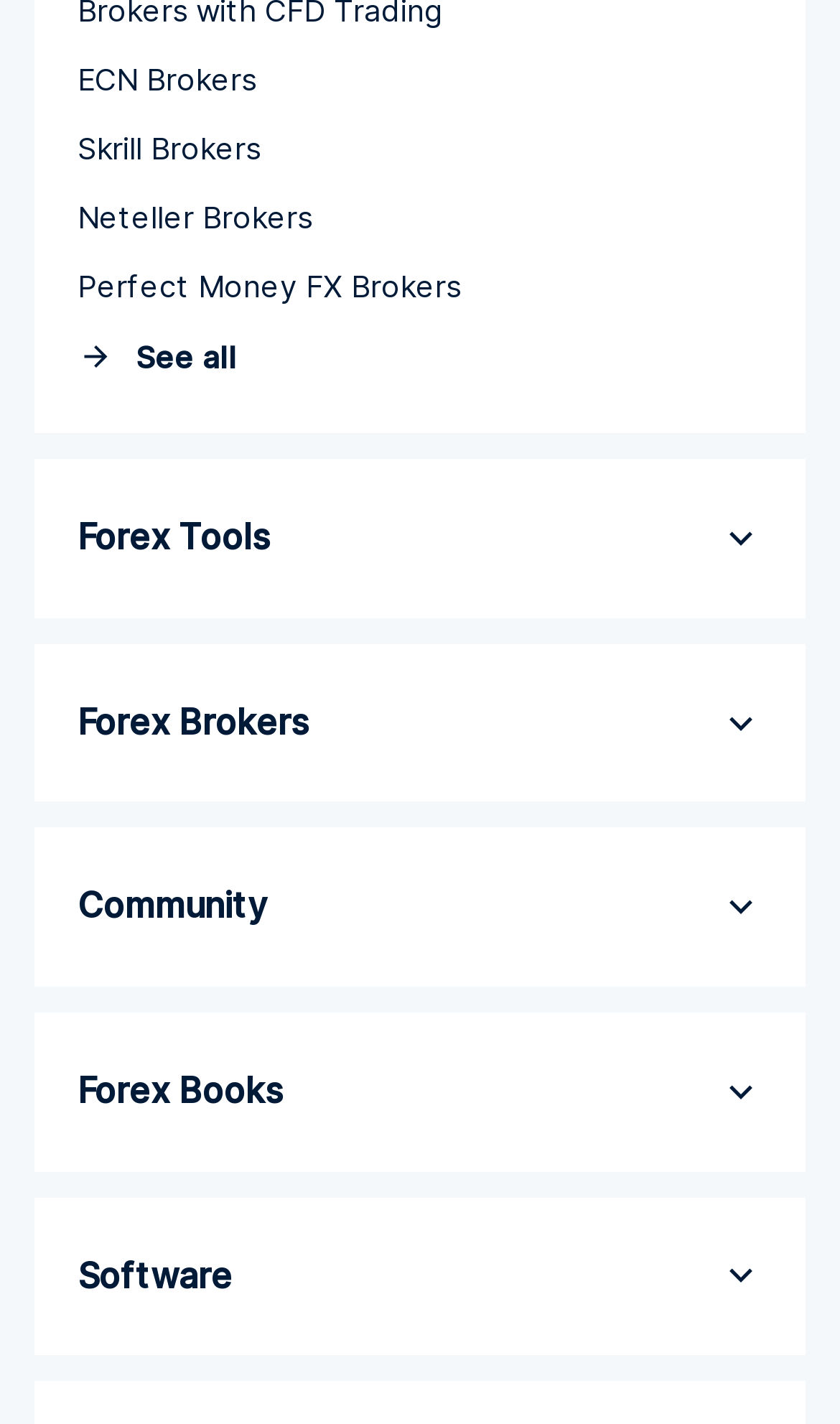Please specify the bounding box coordinates of the clickable region necessary for completing the following instruction: "Enter email address". The coordinates must consist of four float numbers between 0 and 1, i.e., [left, top, right, bottom].

None